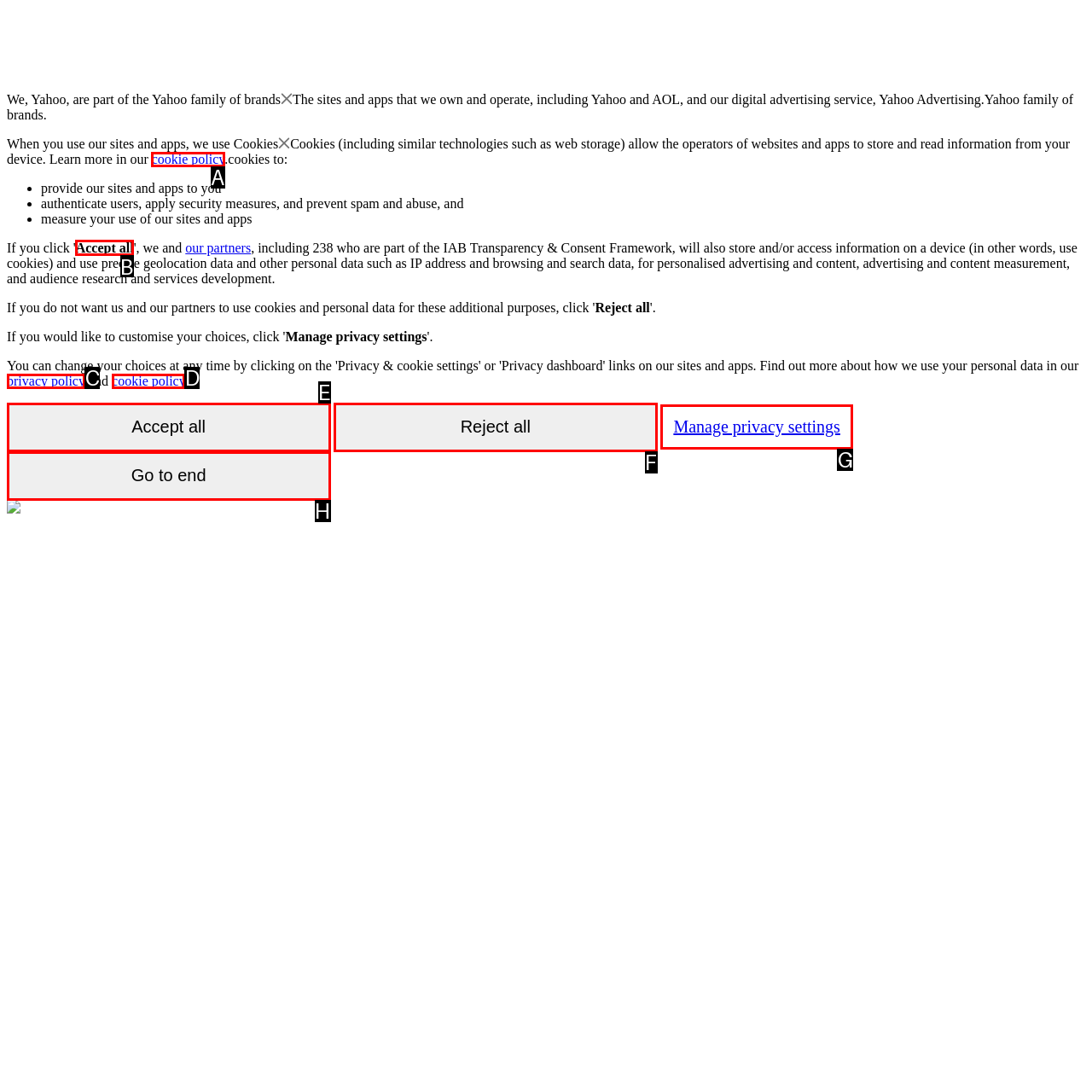Determine which HTML element to click for this task: Click the 'Accept all' button Provide the letter of the selected choice.

B